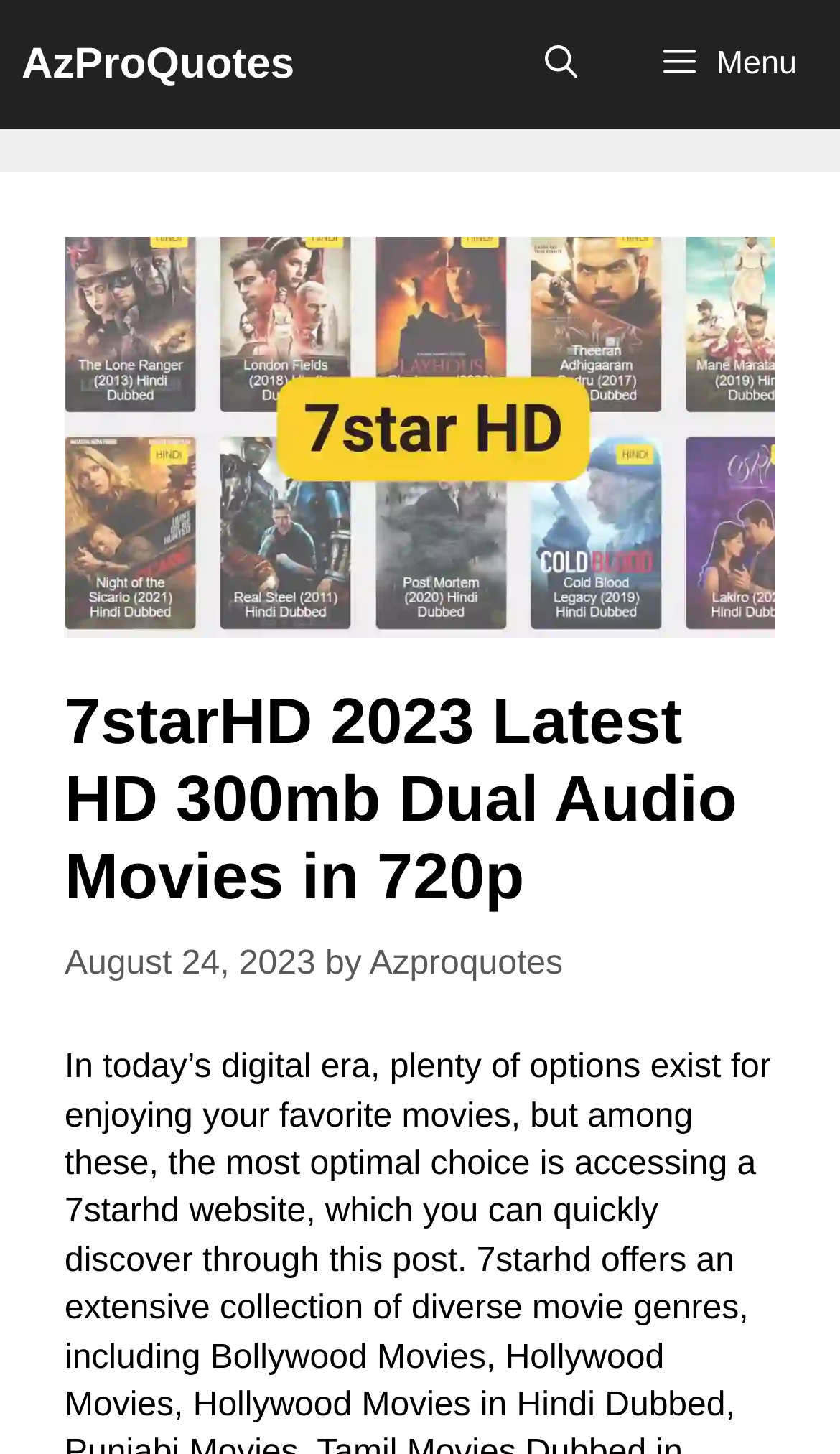What is the date of the latest article? From the image, respond with a single word or brief phrase.

August 24, 2023